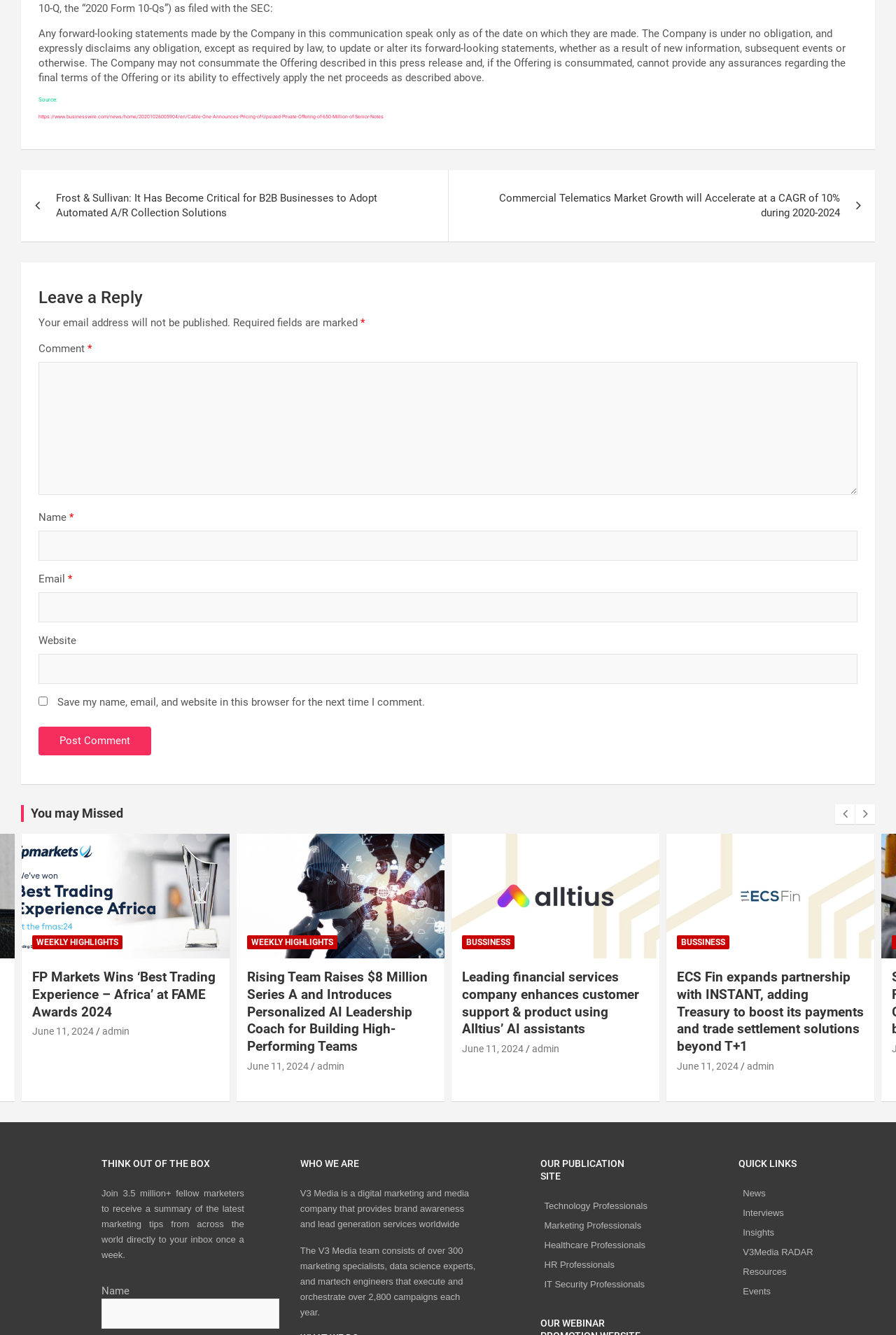How many navigation links are available under the 'Posts' section?
Provide an in-depth and detailed explanation in response to the question.

Under the 'Posts' section, there are two navigation links: 'Frost & Sullivan: It Has Become Critical for B2B Businesses to Adopt Automated A/R Collection Solutions' and 'Commercial Telematics Market Growth will Accelerate at a CAGR of 10% during 2020-2024'.